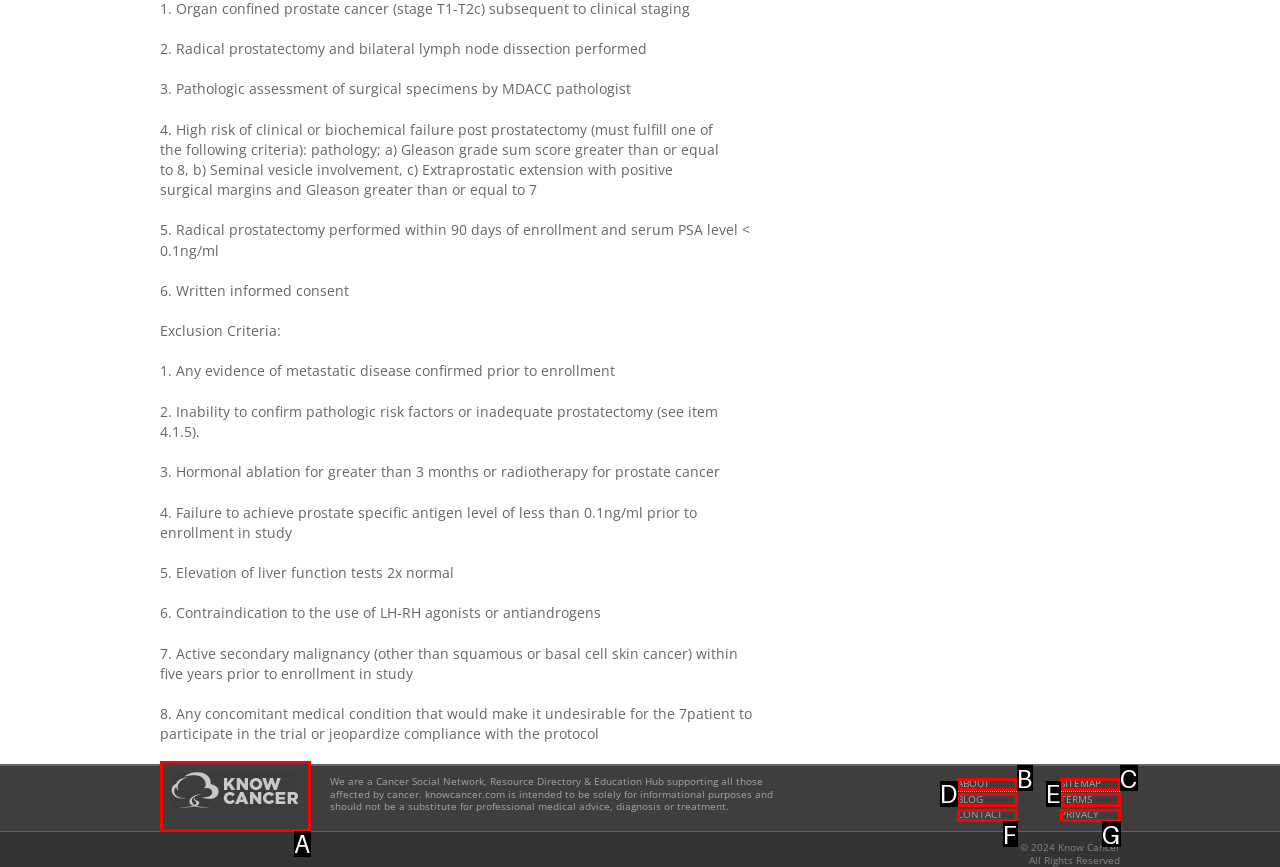Tell me the letter of the option that corresponds to the description: Contact
Answer using the letter from the given choices directly.

F